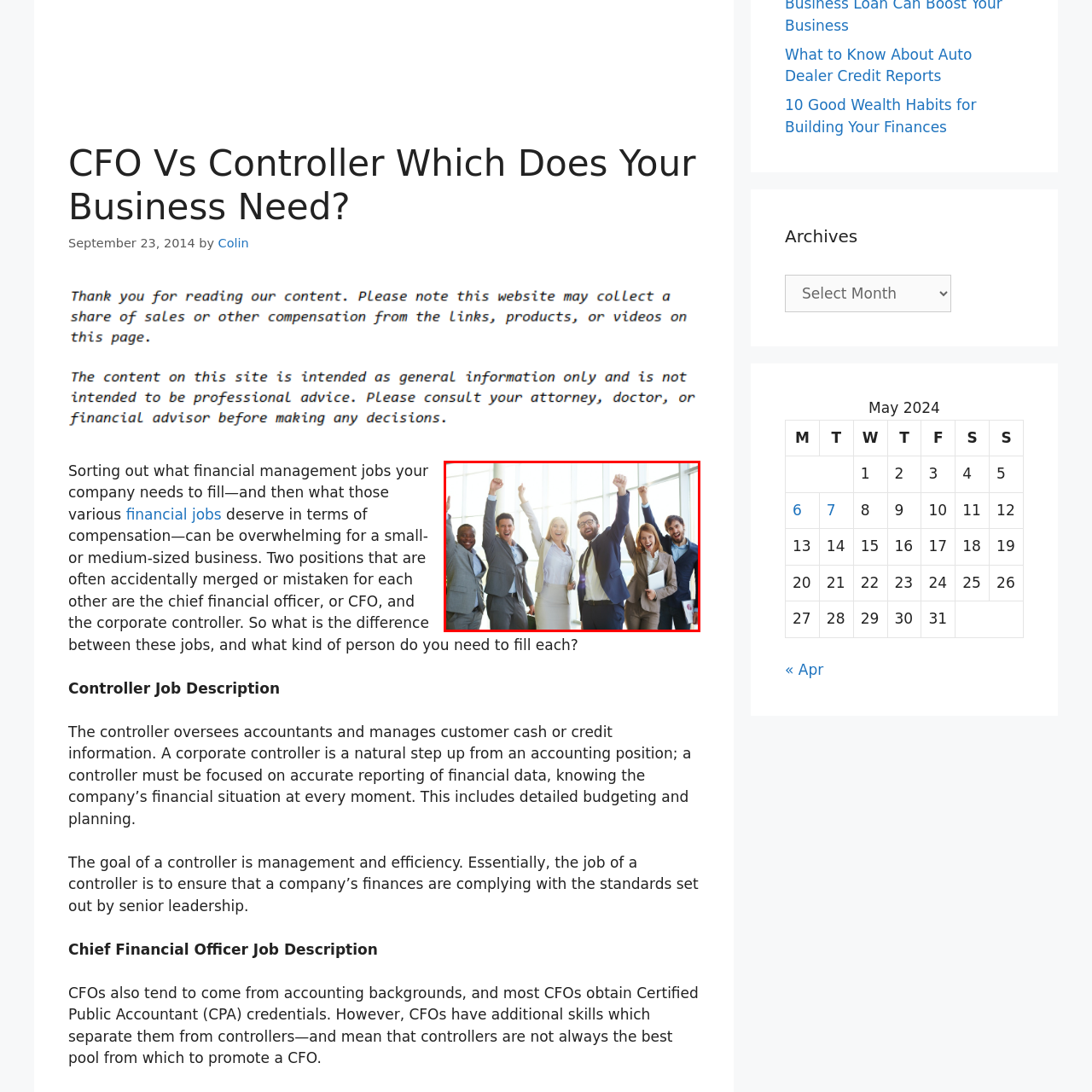Please examine the image highlighted by the red boundary and provide a comprehensive response to the following question based on the visual content: 
What type of attire are the individuals wearing?

The individuals in the office are dressed in formal clothing, which suggests that they are professionals working in a corporate environment. The caption specifically mentions that their attire showcases their roles in a corporate setting.